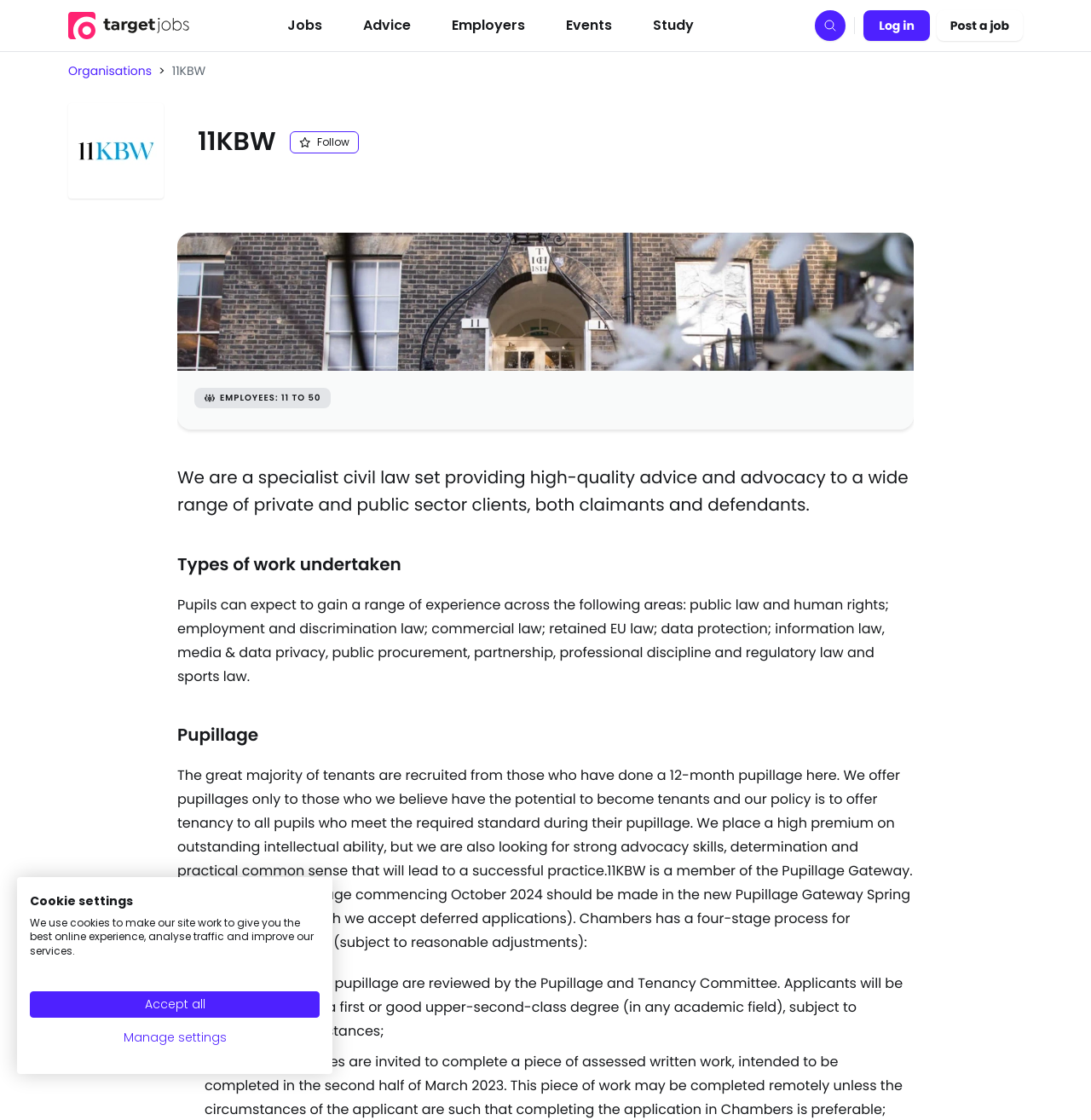Write an extensive caption that covers every aspect of the webpage.

The webpage appears to be a graduate employer profile for 11KBW, a specialist civil law set. At the top left corner, there is a link to "targetjobs" accompanied by an image. Below this, there are five buttons: "Jobs", "Advice", "Employers", "Events", and "Study", which are likely navigation links. To the right of these buttons, there is a "Search" button and links to "Log in" and "Post a job".

On the left side of the page, there is a section dedicated to 11KBW, featuring their logo, name, and a "Follow" button. Below this, there is a heading "11KBW |" followed by a feature image.

The main content of the page is divided into sections. The first section describes the company, stating that they provide high-quality advice and advocacy to a wide range of clients. The next section, "Types of work undertaken", lists the areas of law that pupils can expect to gain experience in, including public law, human rights, employment law, and more.

The following section, "Pupillage", explains the pupillage process at 11KBW, including the application process and the qualities they look for in candidates. This section also includes a list of four stages involved in the pupillage application process.

At the bottom of the page, there is a section related to cookie settings, with a brief description of how cookies are used on the site and buttons to "Accept all" or "Manage settings".